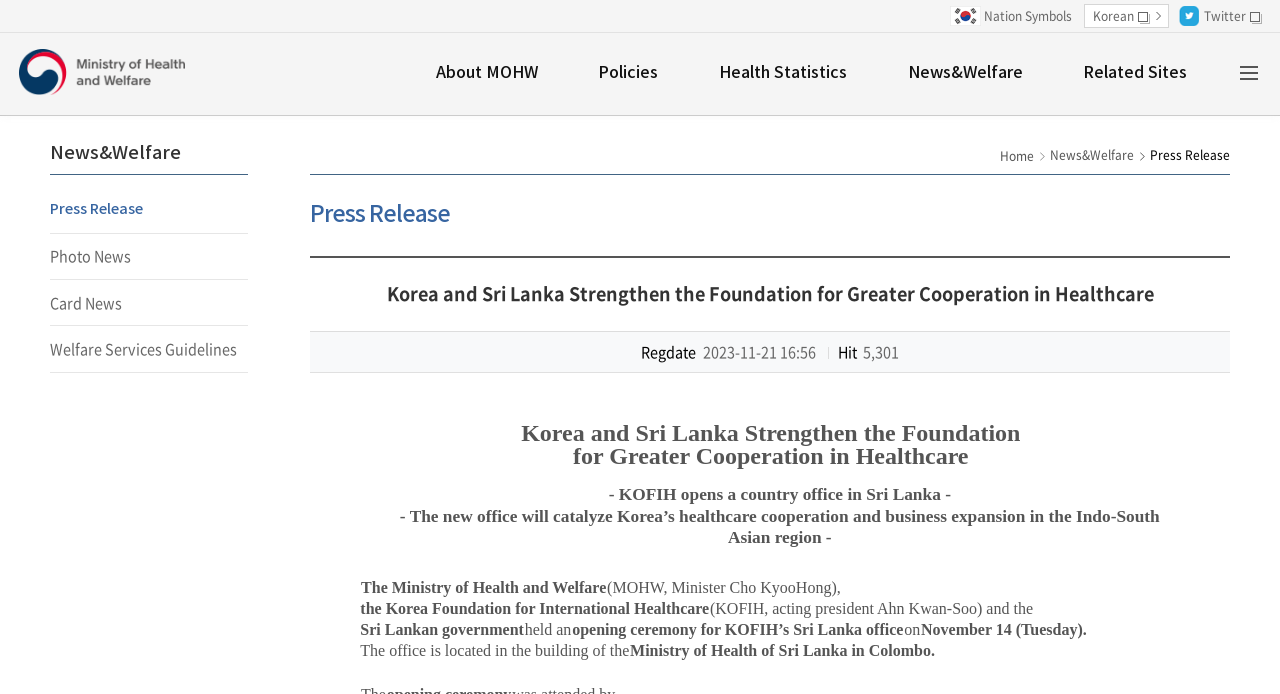Identify the bounding box coordinates for the UI element mentioned here: "Related Sites". Provide the coordinates as four float values between 0 and 1, i.e., [left, top, right, bottom].

[0.824, 0.048, 0.95, 0.165]